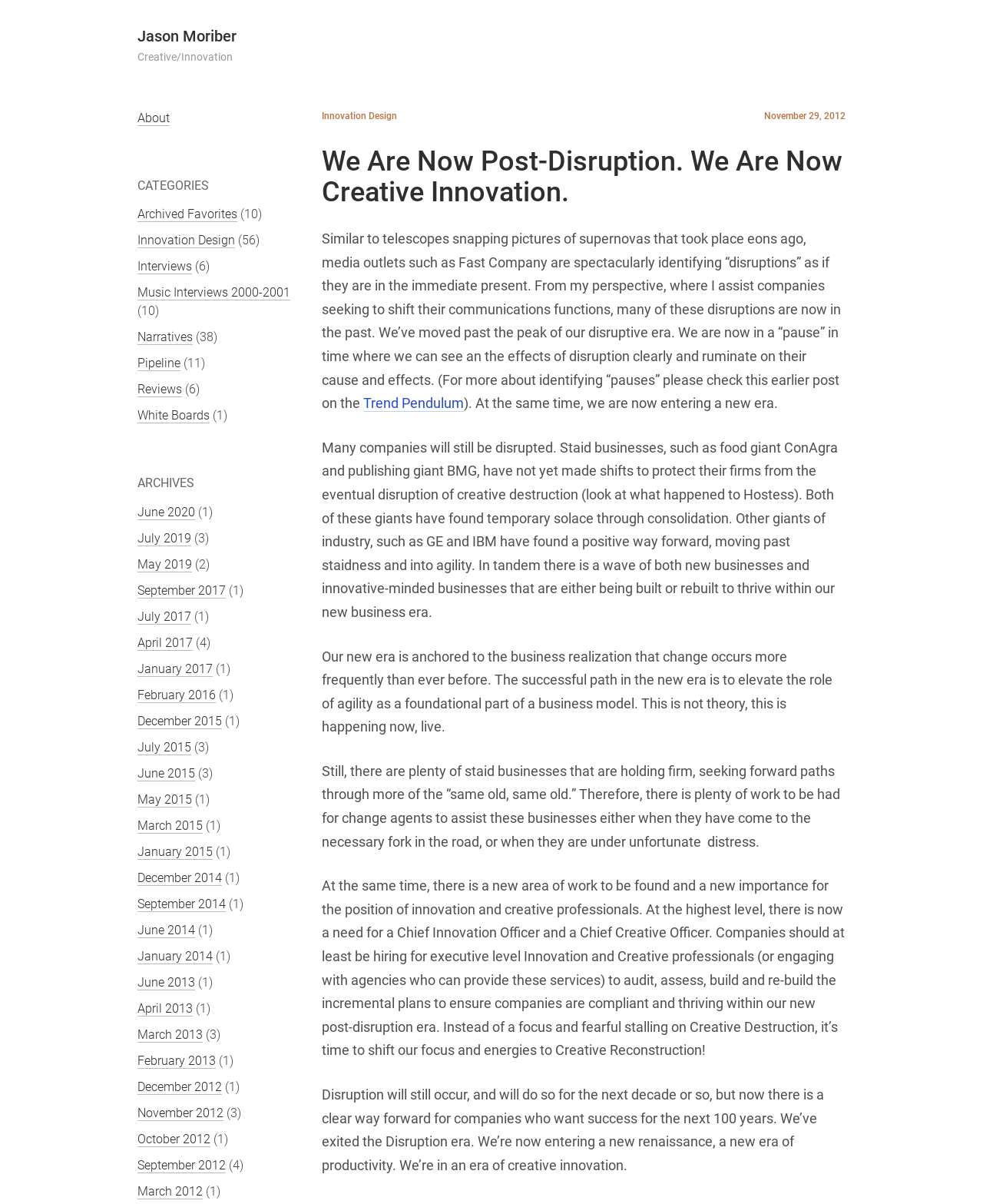Show me the bounding box coordinates of the clickable region to achieve the task as per the instruction: "Read the article about 'Creative Innovation'".

[0.327, 0.121, 0.86, 0.172]